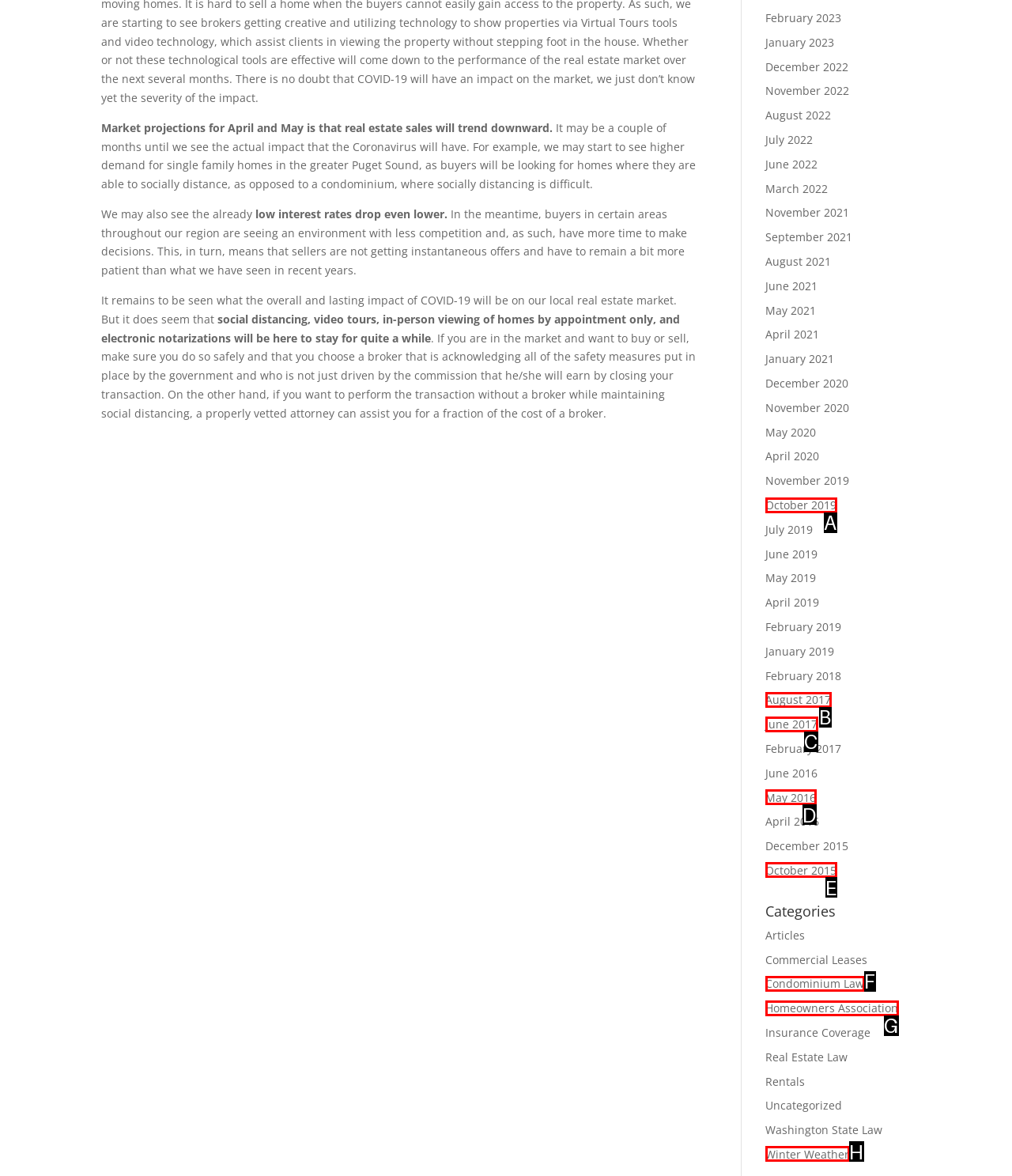Looking at the description: Homeowners Association, identify which option is the best match and respond directly with the letter of that option.

G